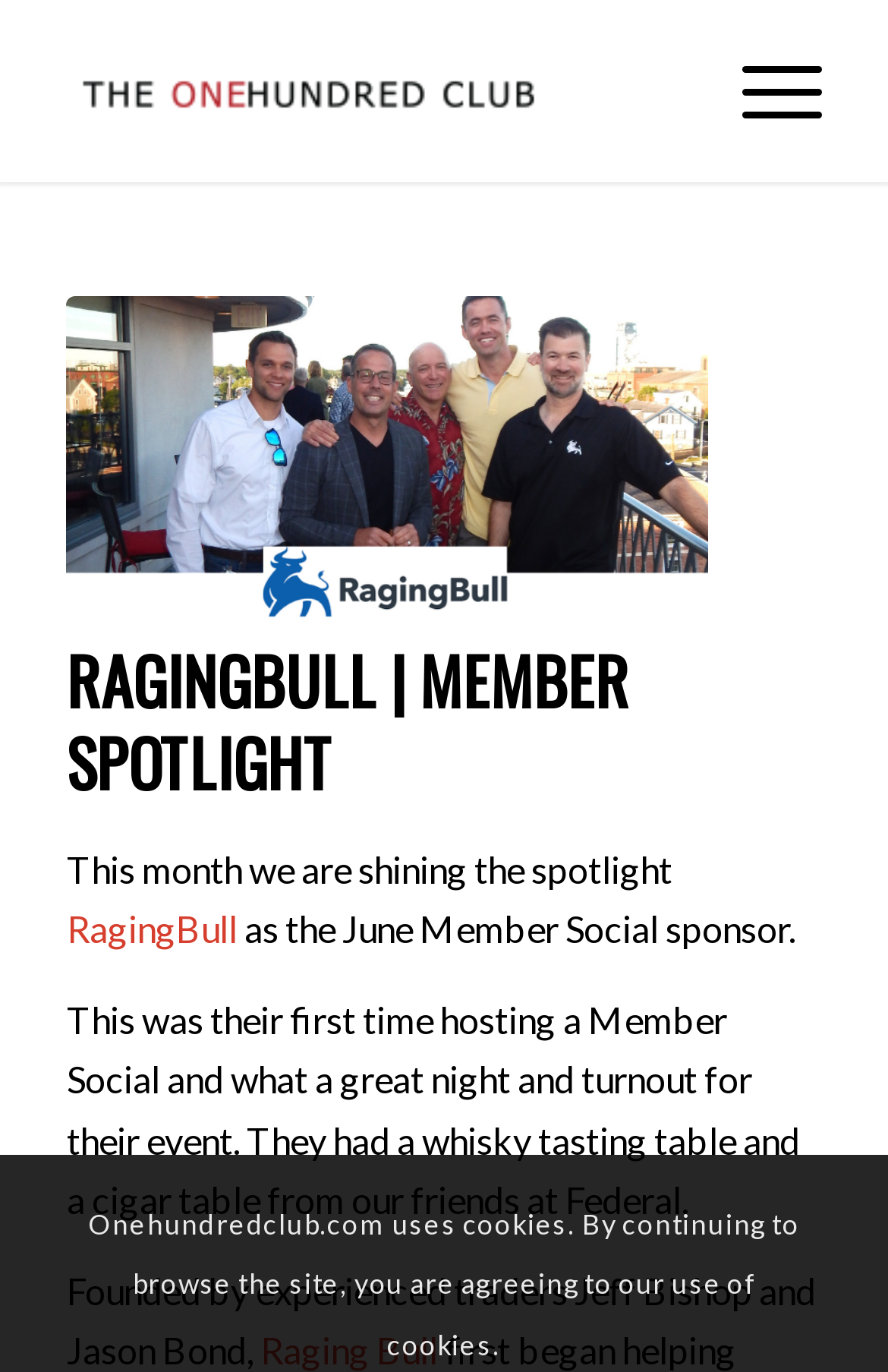Given the element description, predict the bounding box coordinates in the format (top-left x, top-left y, bottom-right x, bottom-right y). Make sure all values are between 0 and 1. Here is the element description: title="RagingBull Member Spotlight"

[0.075, 0.216, 0.797, 0.45]